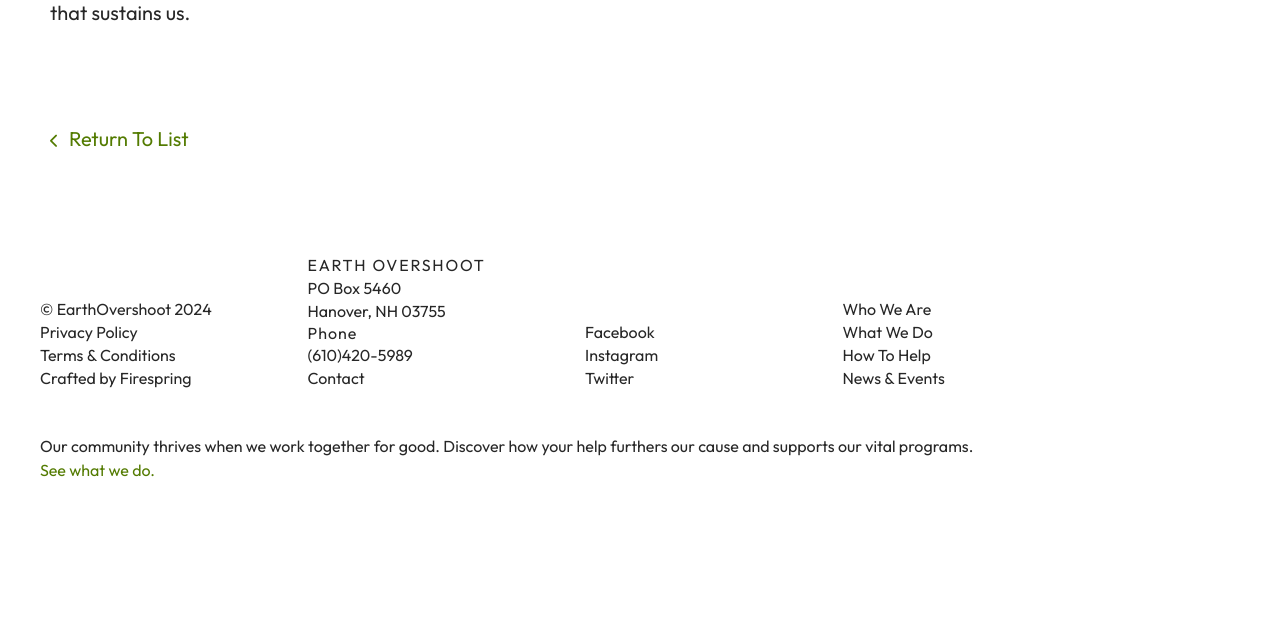Find and indicate the bounding box coordinates of the region you should select to follow the given instruction: "Learn about who we are".

[0.658, 0.487, 0.728, 0.519]